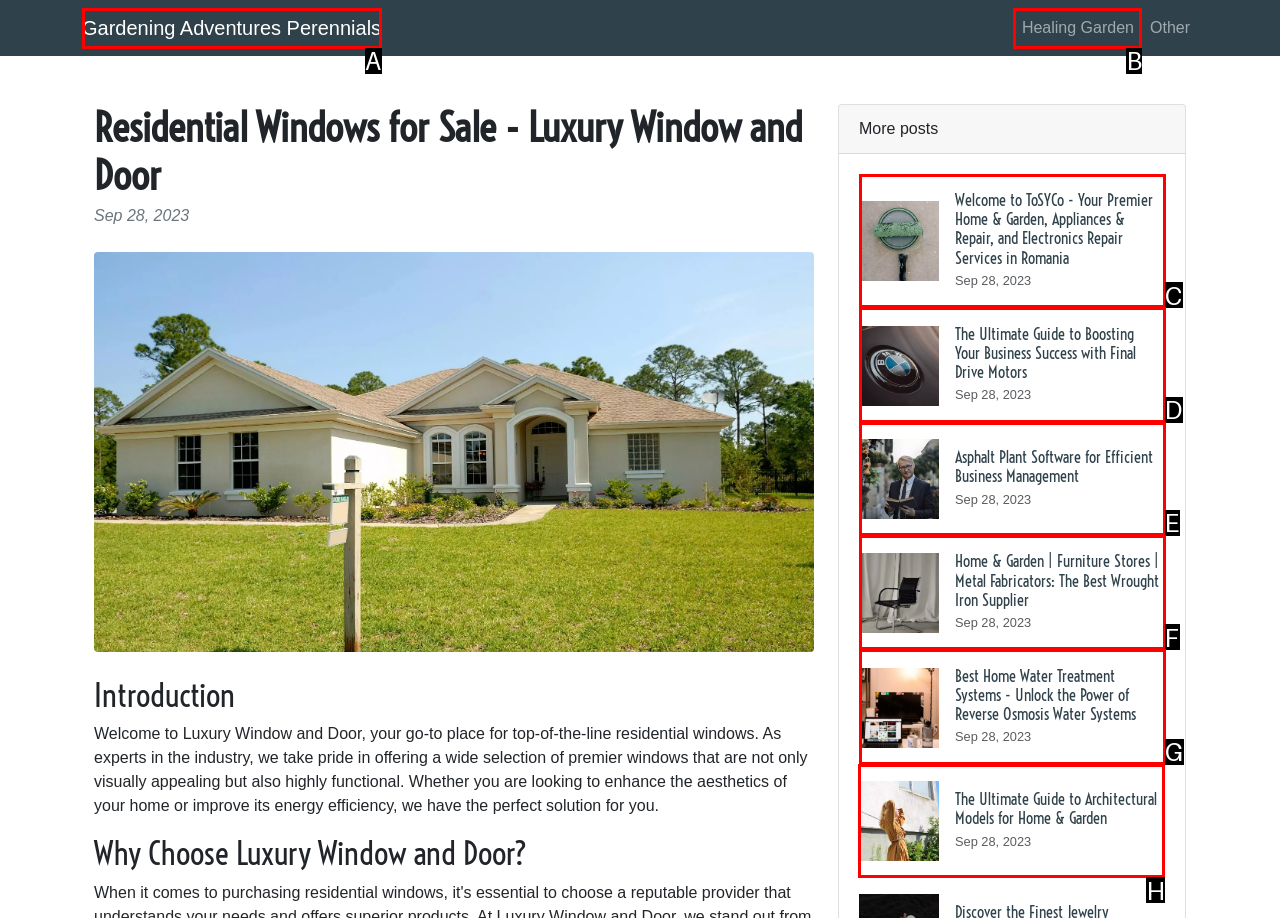Tell me which UI element to click to fulfill the given task: Explore 'The Ultimate Guide to Architectural Models for Home & Garden' article. Respond with the letter of the correct option directly.

H